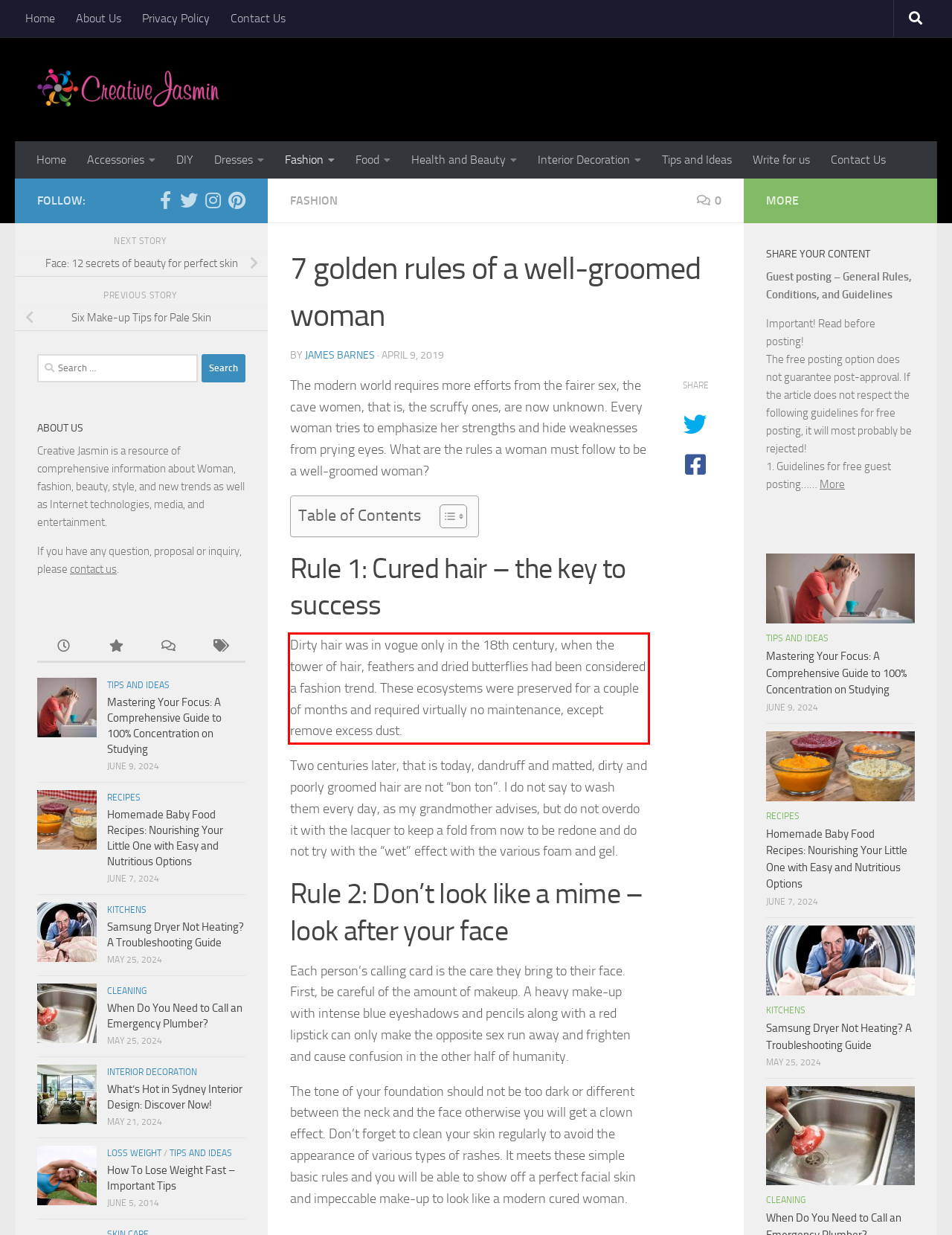Using the provided webpage screenshot, identify and read the text within the red rectangle bounding box.

Dirty hair was in vogue only in the 18th century, when the tower of hair, feathers and dried butterflies had been considered a fashion trend. These ecosystems were preserved for a couple of months and required virtually no maintenance, except remove excess dust.